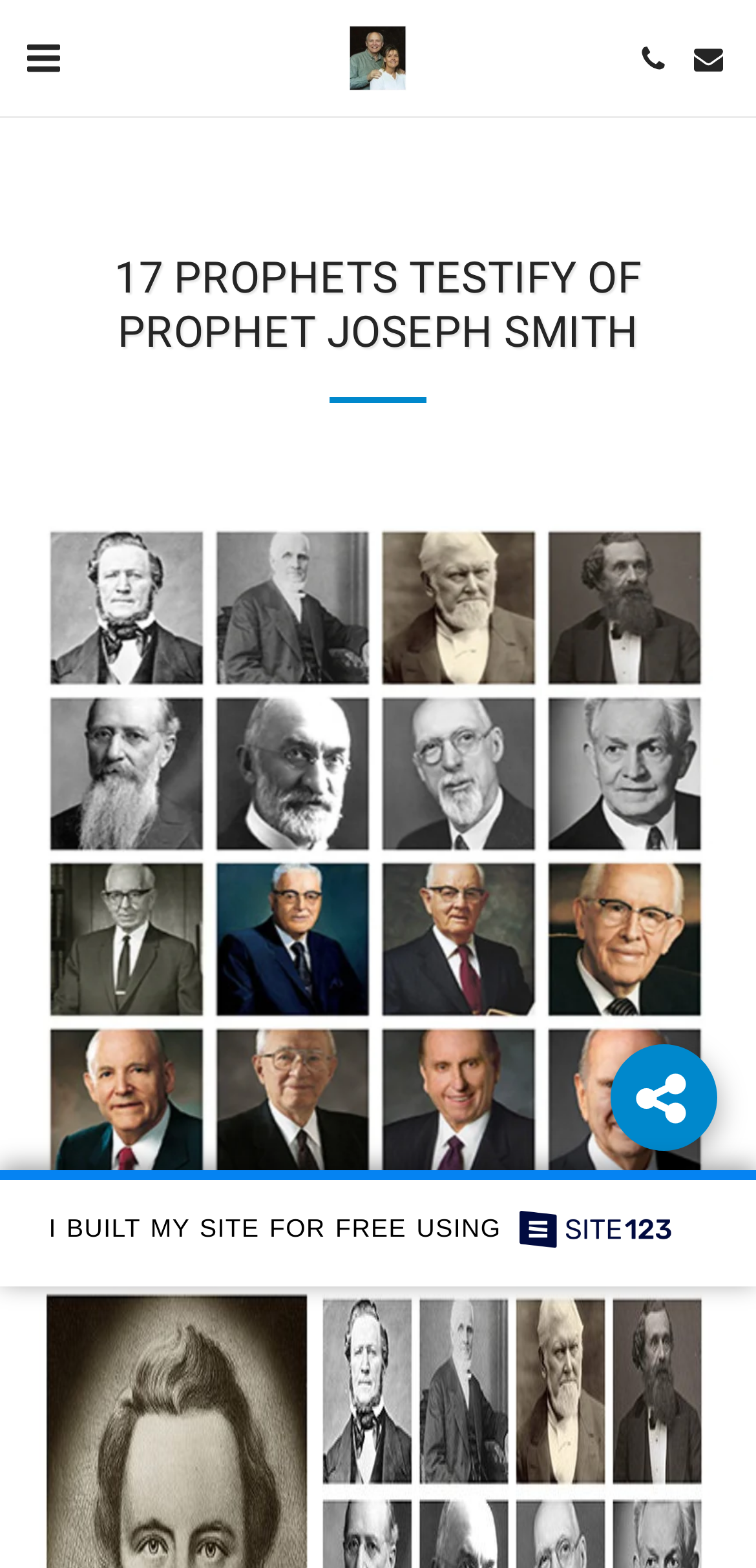How many links are on the webpage?
Using the image, answer in one word or phrase.

7